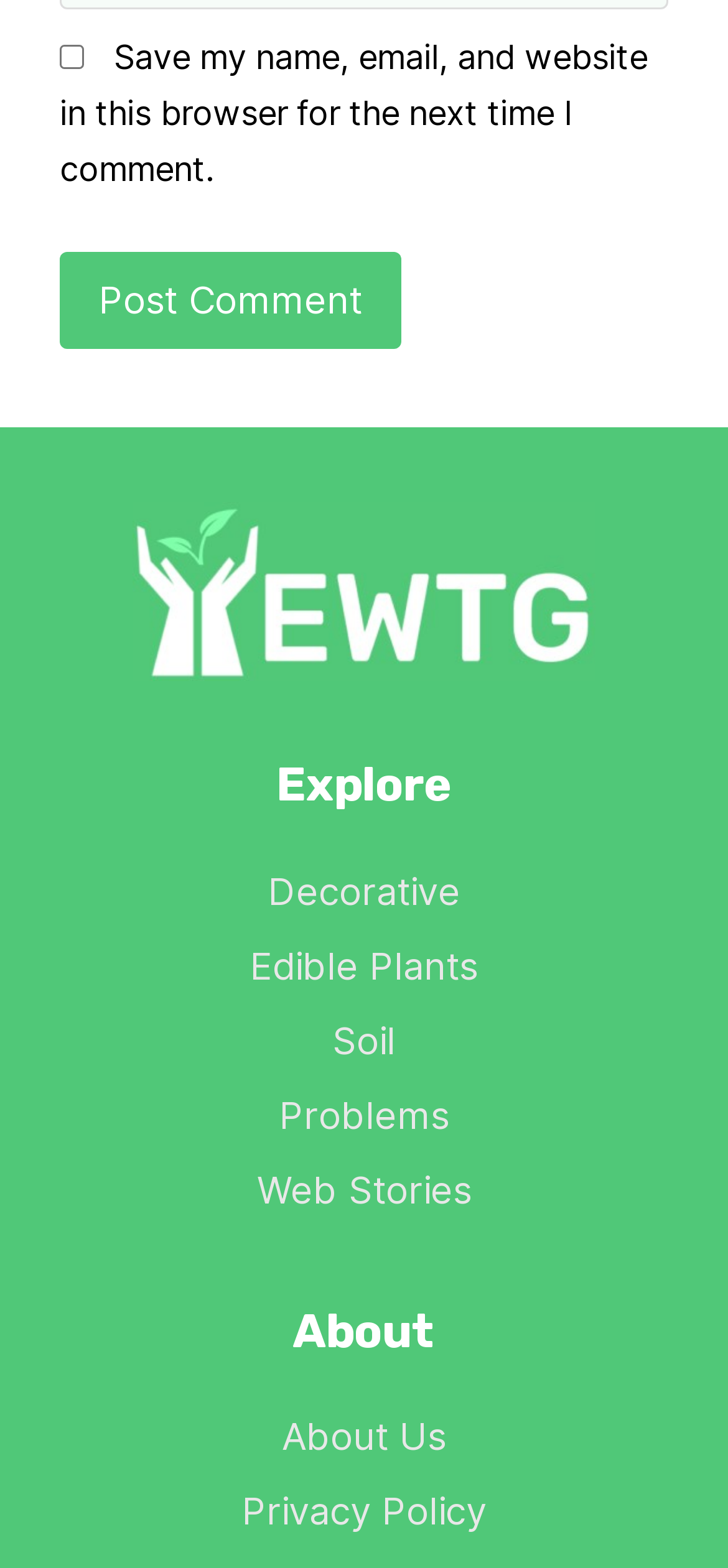Find and provide the bounding box coordinates for the UI element described with: "name="submit" value="Post Comment"".

[0.082, 0.161, 0.551, 0.223]